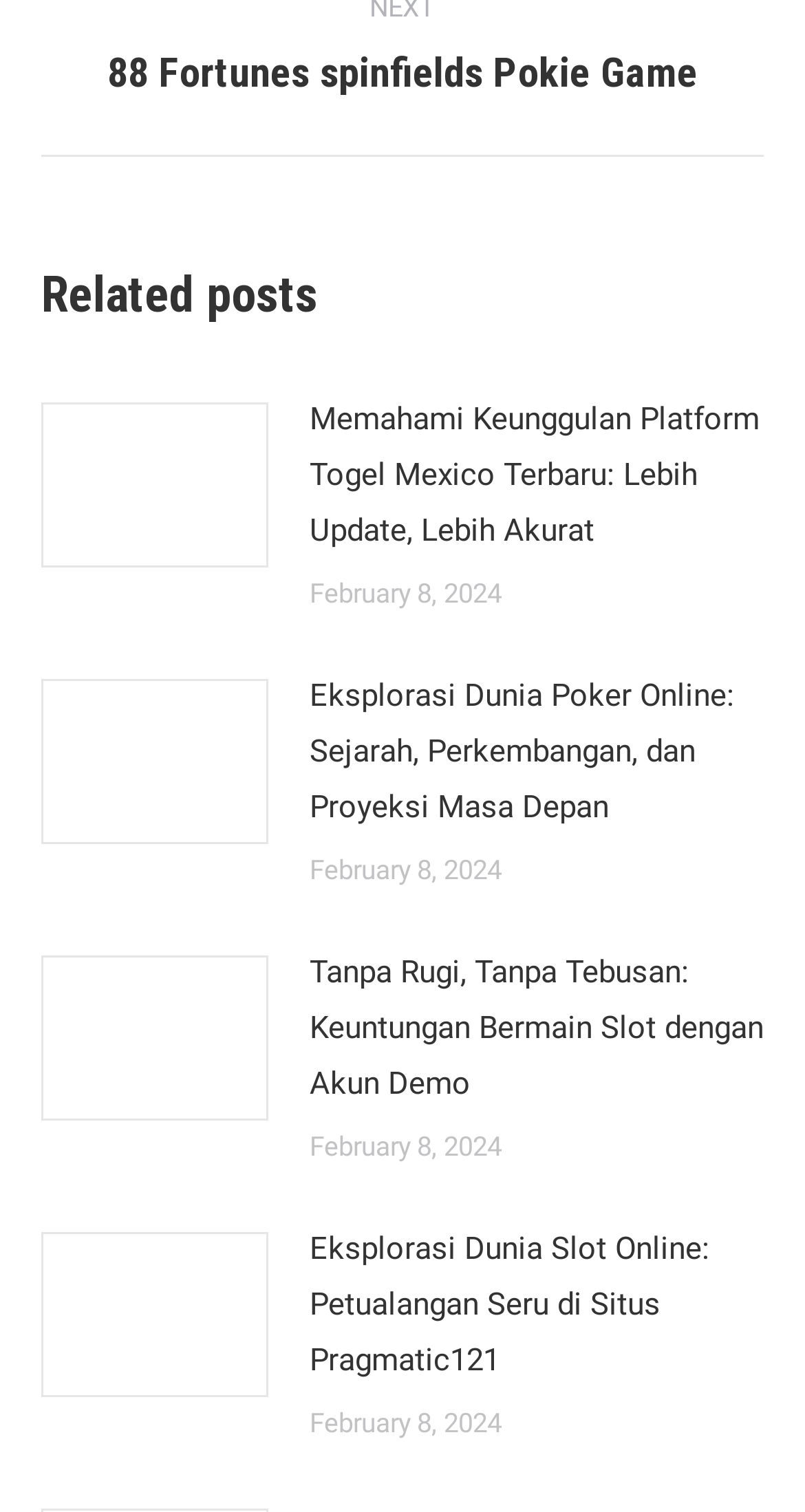What is the date of the latest post?
Using the visual information, answer the question in a single word or phrase.

February 8, 2024